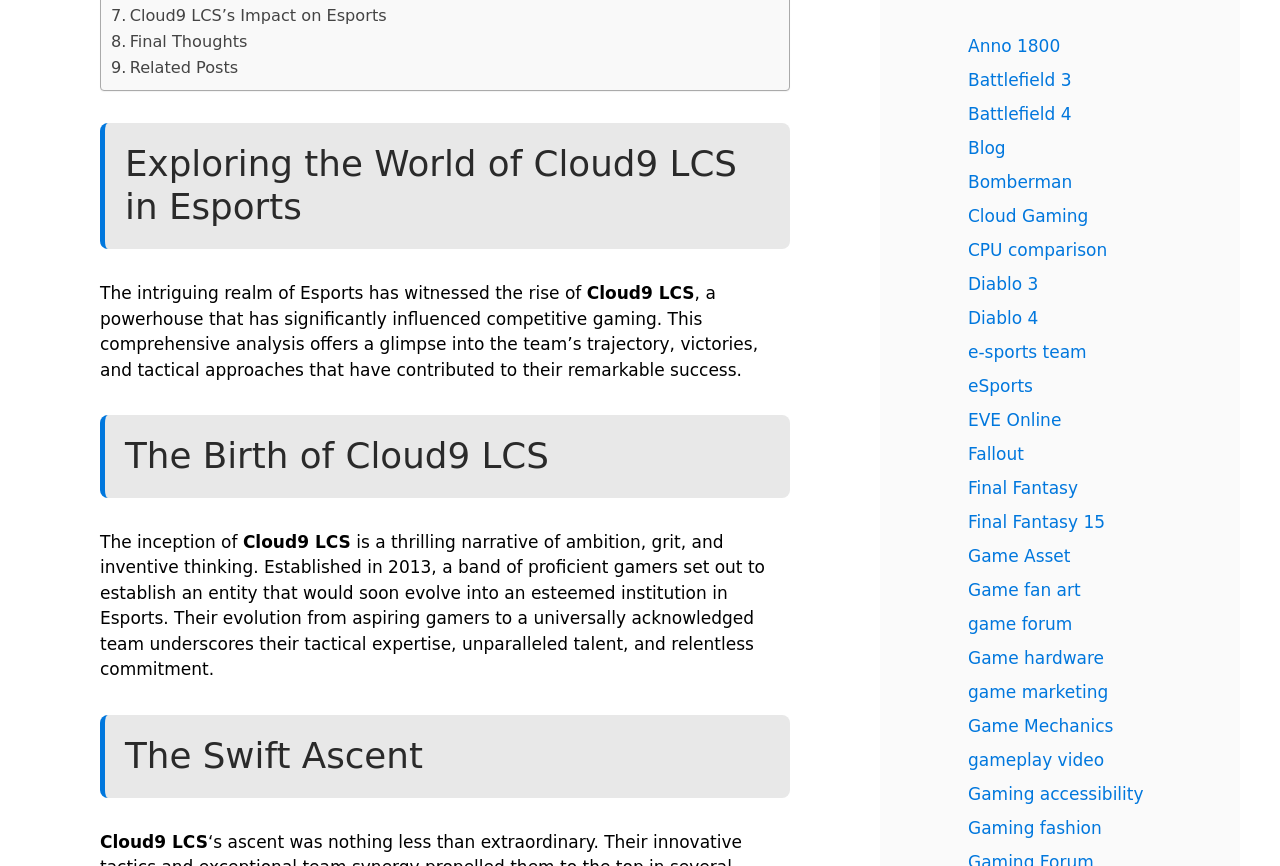Identify the bounding box coordinates for the region of the element that should be clicked to carry out the instruction: "Learn about ISSUES & CAMPAIGNS". The bounding box coordinates should be four float numbers between 0 and 1, i.e., [left, top, right, bottom].

None